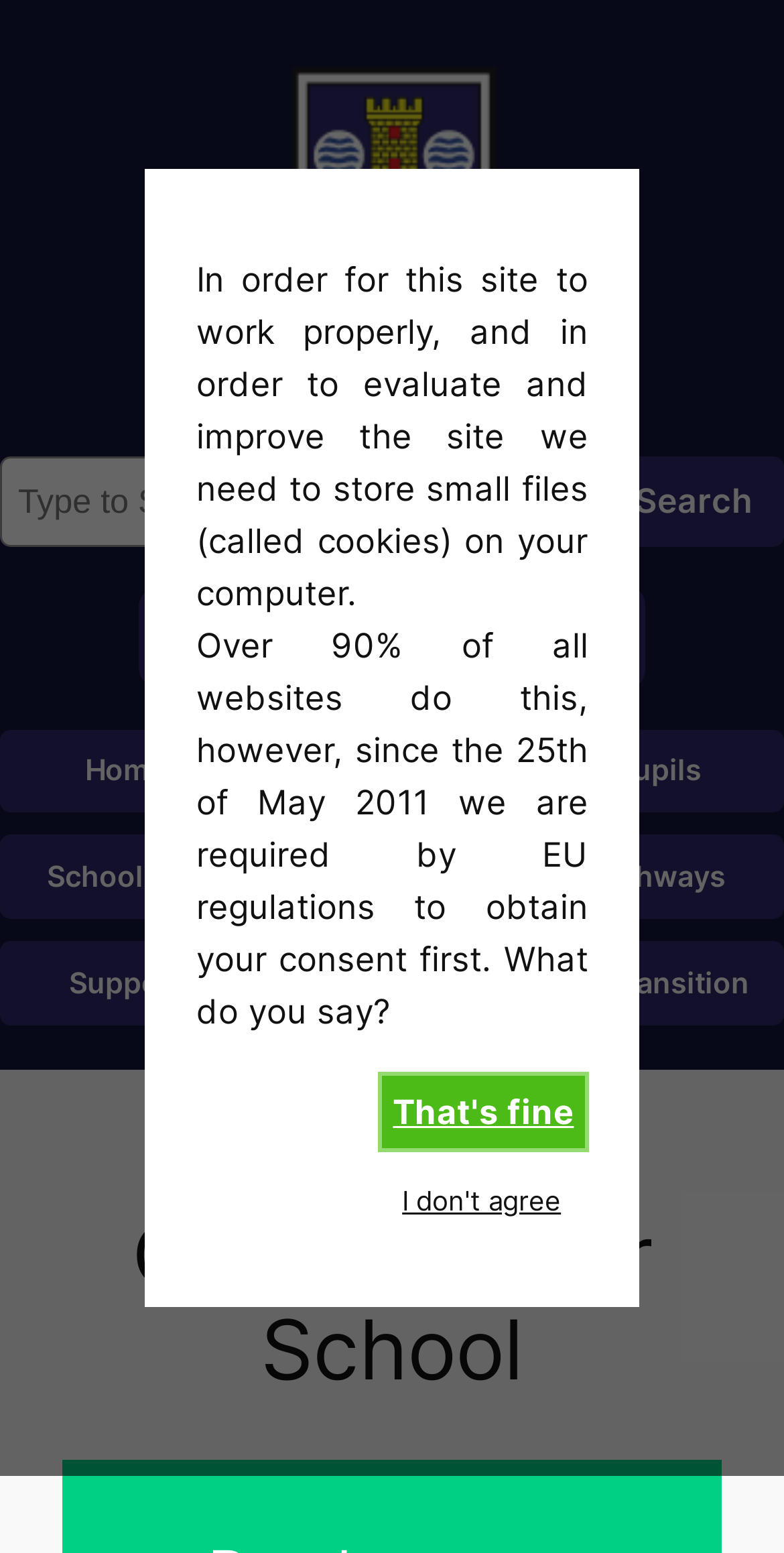Identify the bounding box coordinates of the specific part of the webpage to click to complete this instruction: "search for something".

[0.0, 0.294, 1.0, 0.352]